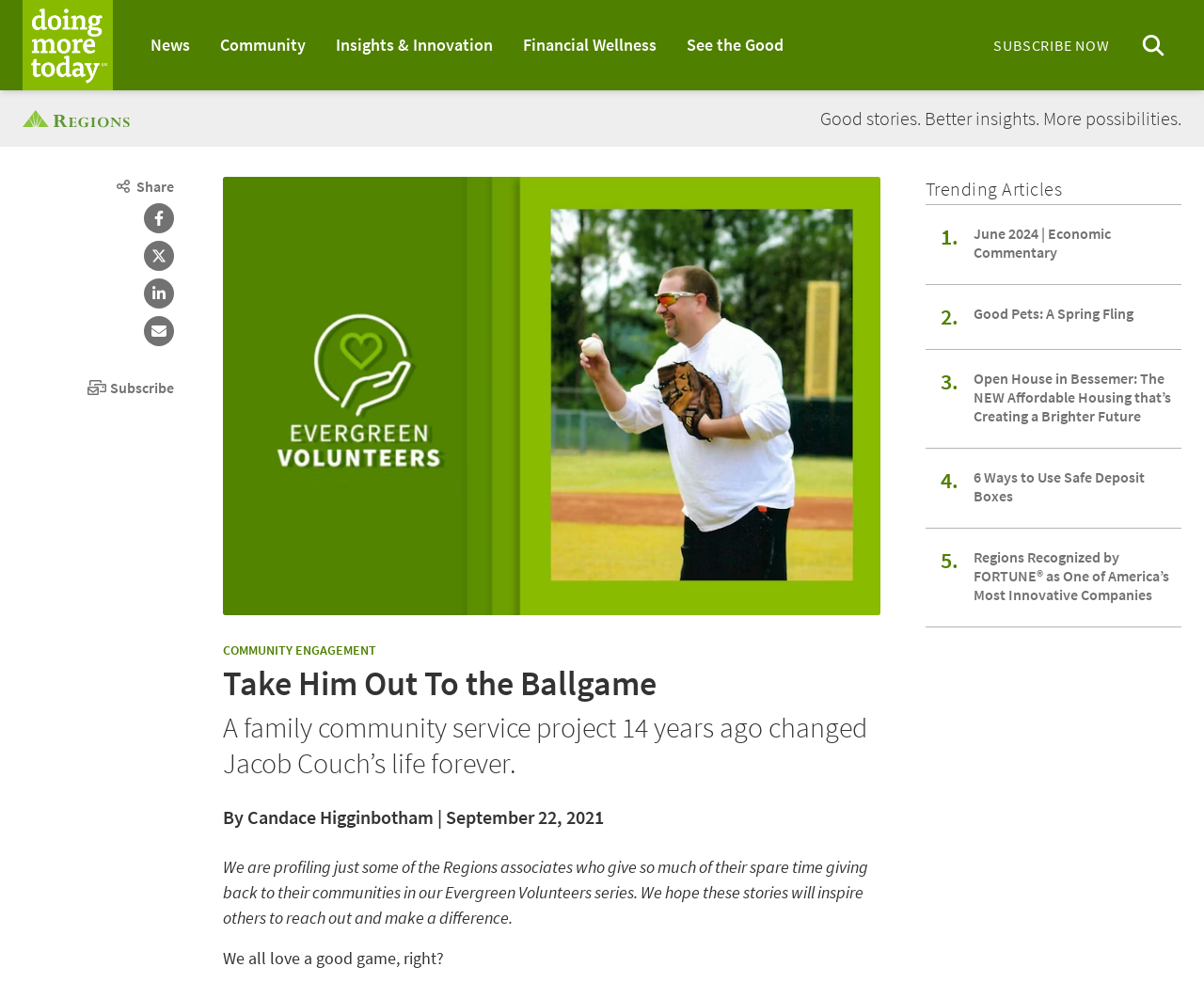Provide a single word or phrase to answer the given question: 
What is the date of the article?

September 22, 2021